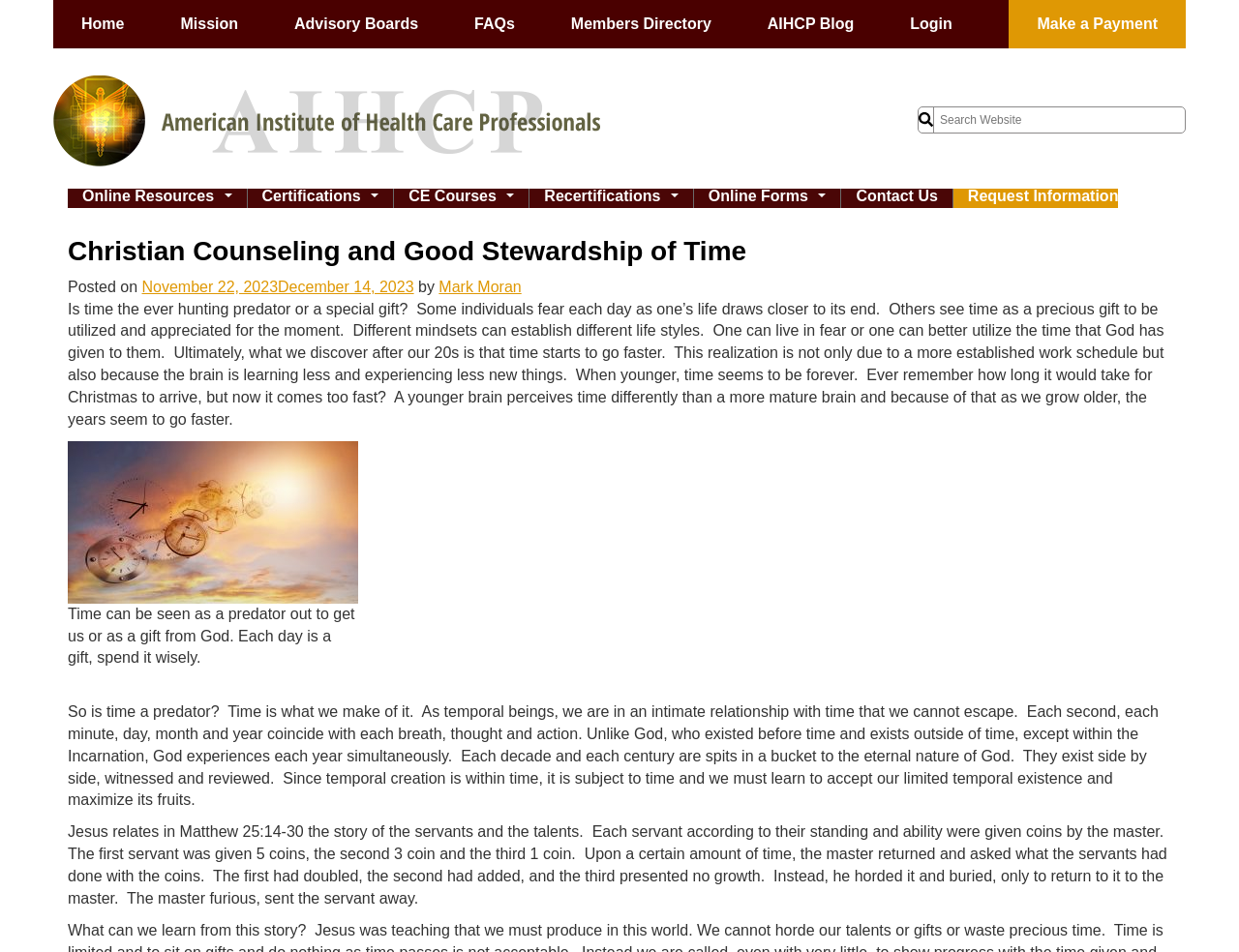How many popup menus are in the webpage?
Please answer the question with a detailed and comprehensive explanation.

I counted the links with the 'hasPopup: menu' attribute, which are 'Online Resources...', 'Certifications...', 'CE Courses...', 'Recertifications...', and 'Online Forms...'.